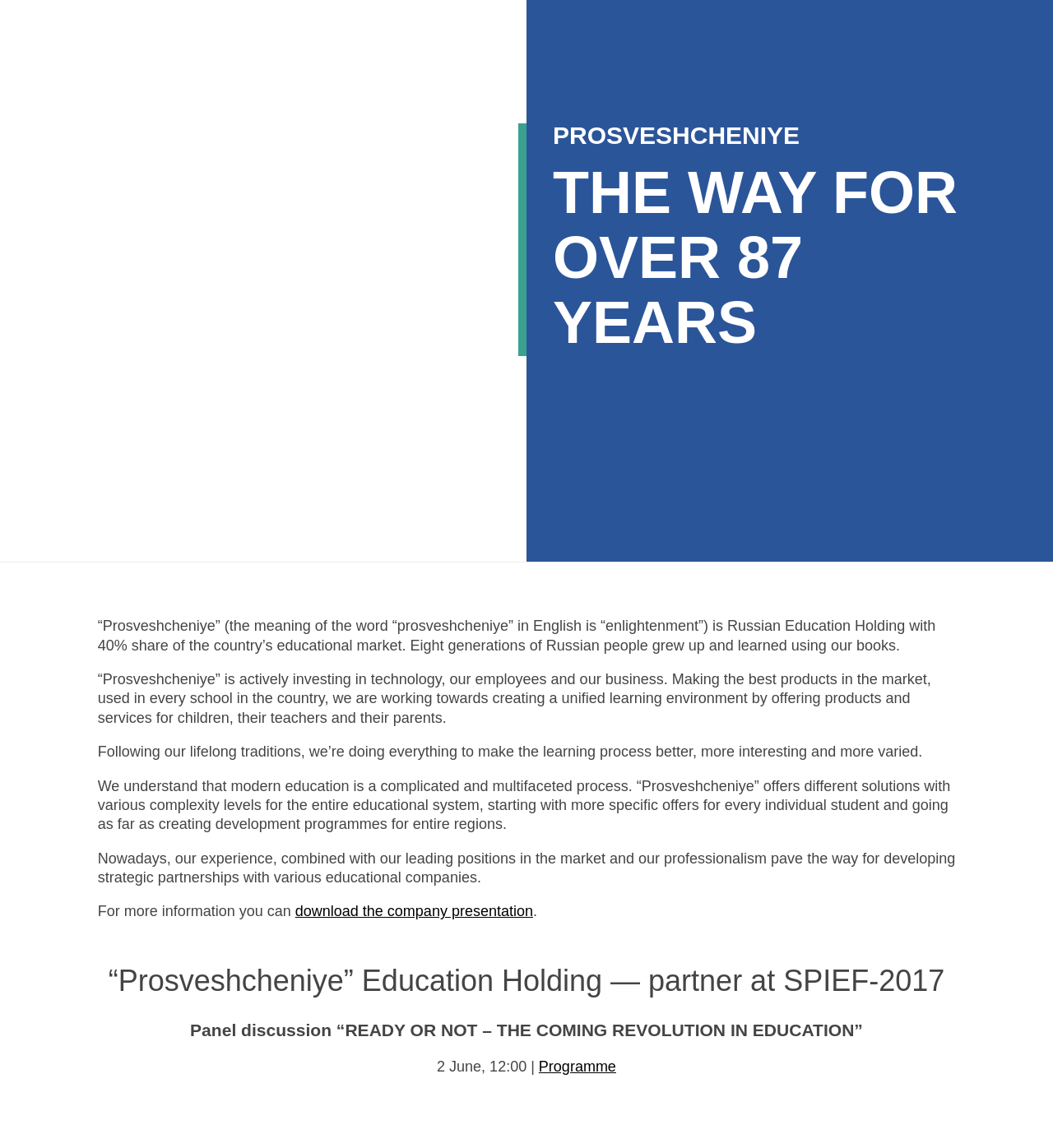Using the details in the image, give a detailed response to the question below:
What can be downloaded from the webpage?

The link to download the company presentation is mentioned in the link element, which states 'download the company presentation'.